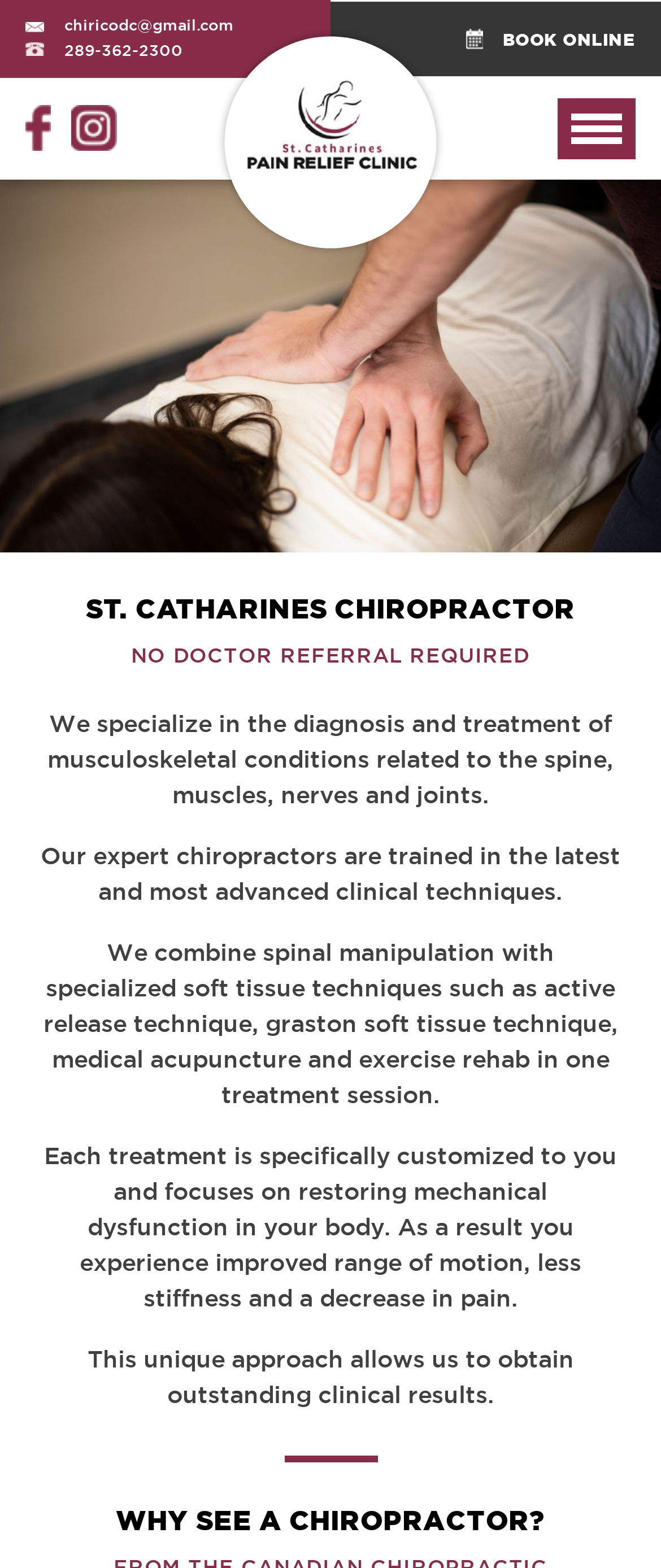What is the benefit of the chiropractor's treatment?
Examine the webpage screenshot and provide an in-depth answer to the question.

I found the benefit of the treatment by reading the static text elements which describe the outcome of the treatment, resulting in improved range of motion, less stiffness, and a decrease in pain.